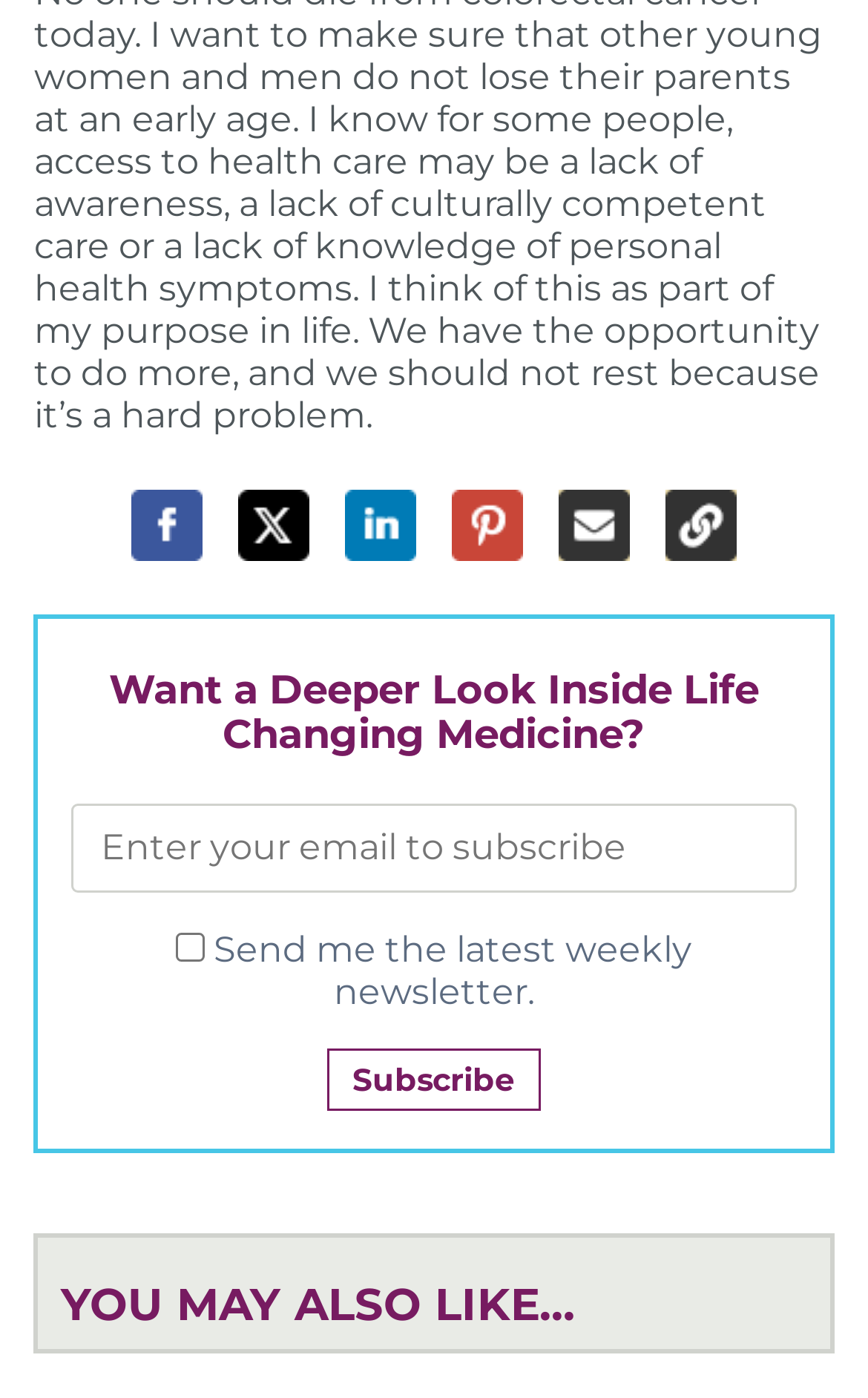Please answer the following question using a single word or phrase: 
What is the purpose of the textbox?

Enter email to subscribe